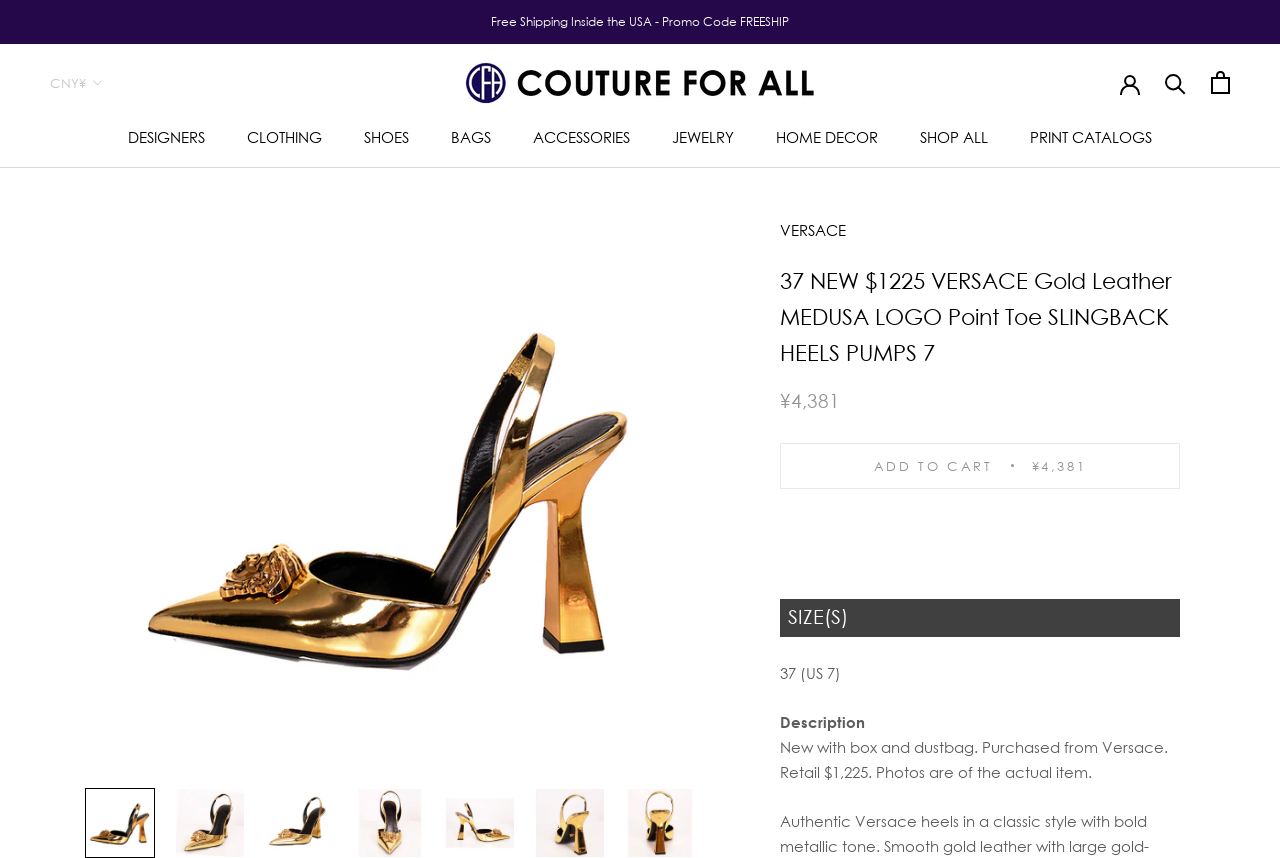Kindly determine the bounding box coordinates of the area that needs to be clicked to fulfill this instruction: "Select the 'SHOES' option from the main navigation".

[0.284, 0.149, 0.32, 0.17]